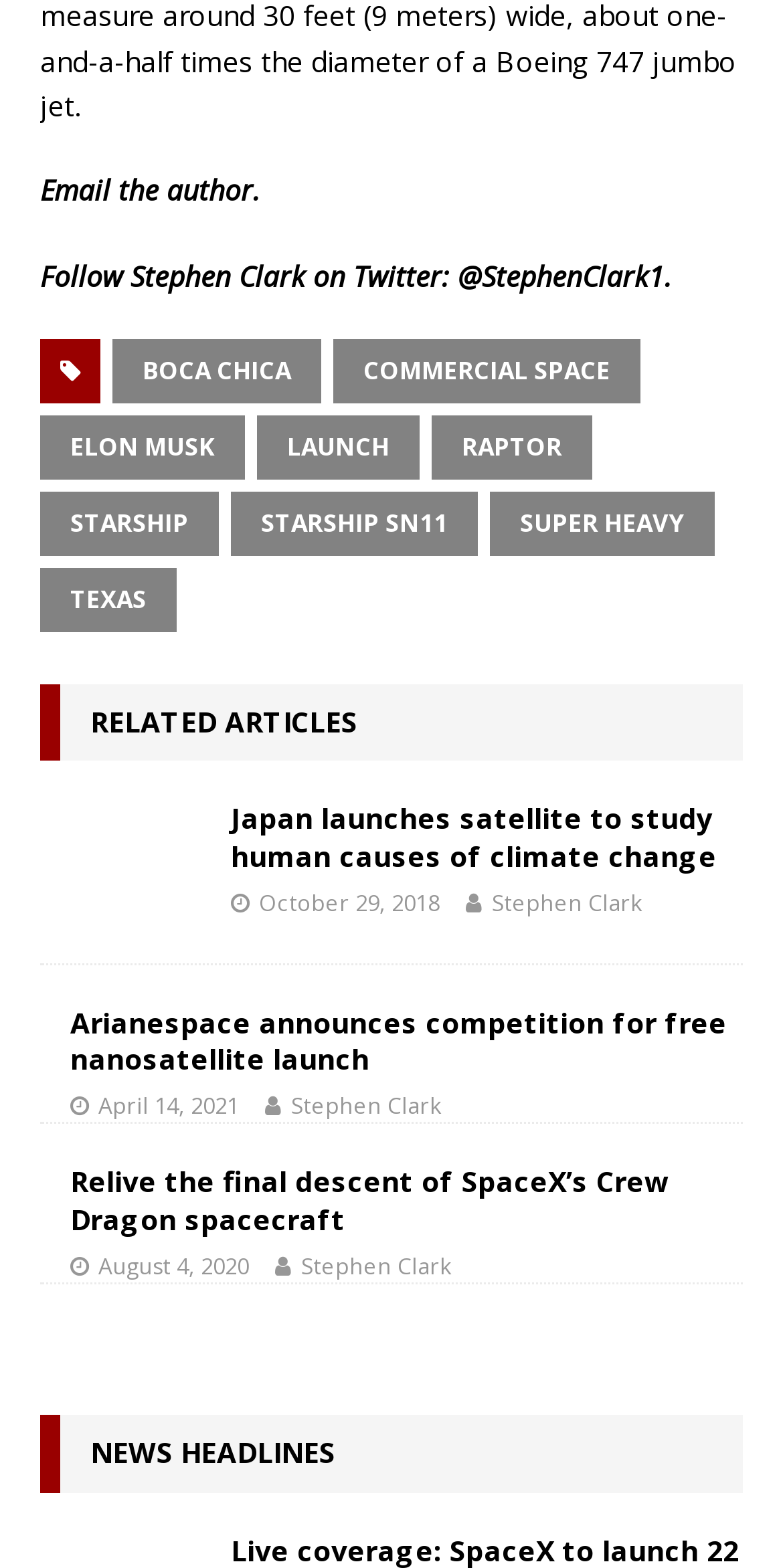Please provide a brief answer to the following inquiry using a single word or phrase:
What is the category of the links 'BOCA CHICA', 'COMMERCIAL SPACE', 'ELON MUSK', etc.?

space-related topics